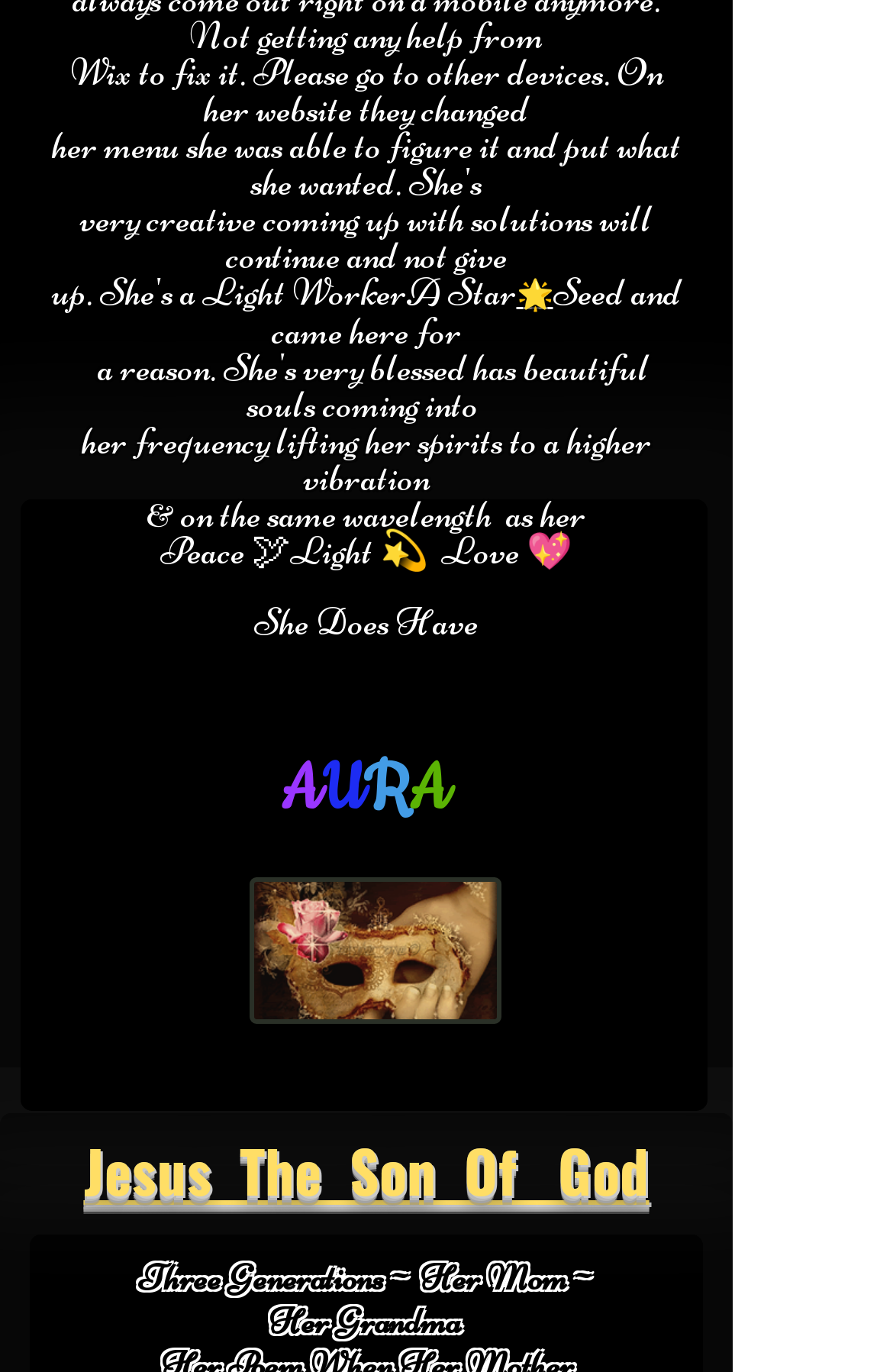Show the bounding box coordinates for the HTML element as described: "AURA".

[0.315, 0.536, 0.505, 0.604]